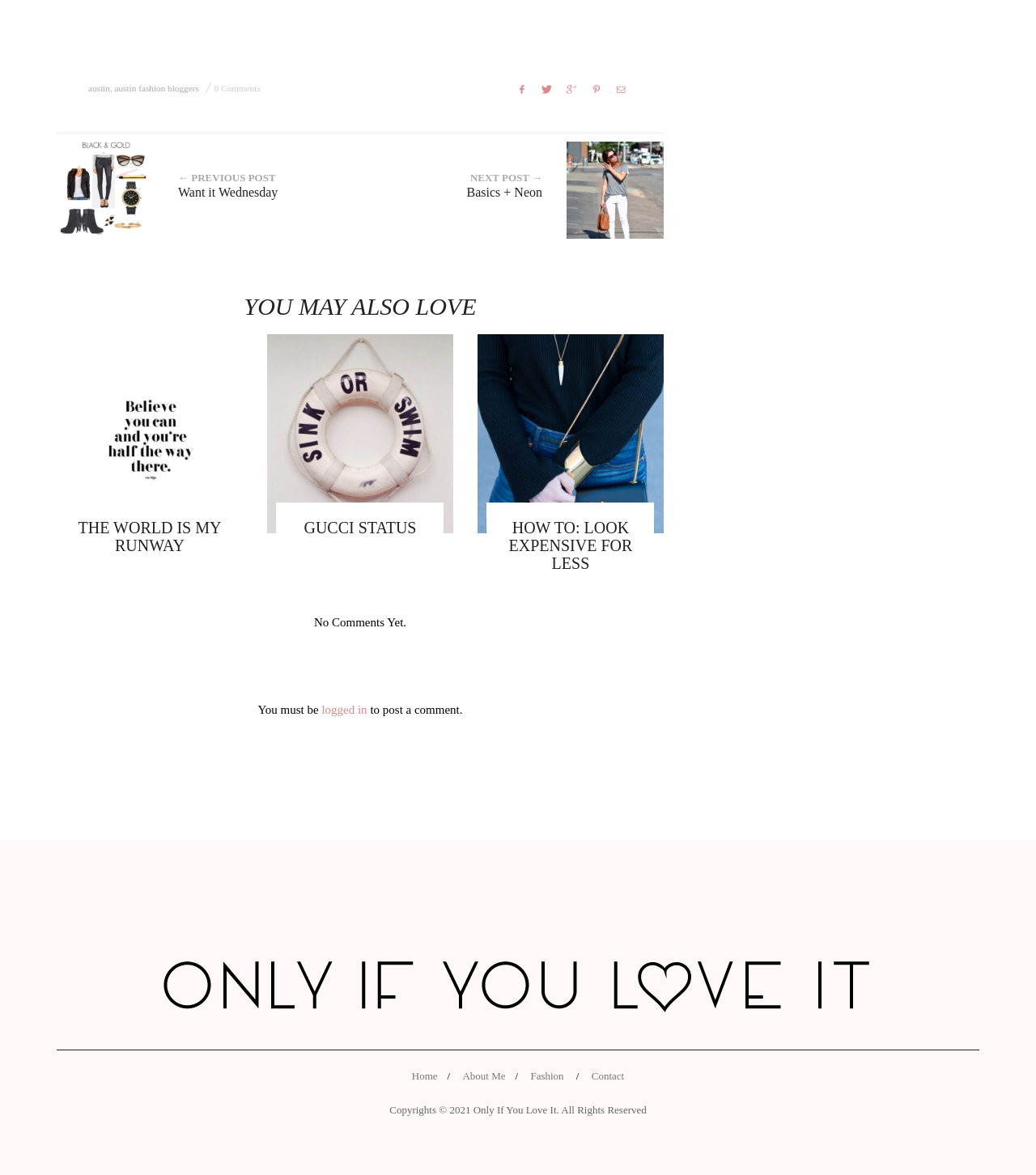What is the theme of the 'YOU MAY ALSO LOVE' section?
Please respond to the question thoroughly and include all relevant details.

The 'YOU MAY ALSO LOVE' section contains links to other blog posts, such as 'The world is my runway', 'Gucci Status', and 'How To: Look Expensive For Less', which are all related to fashion.